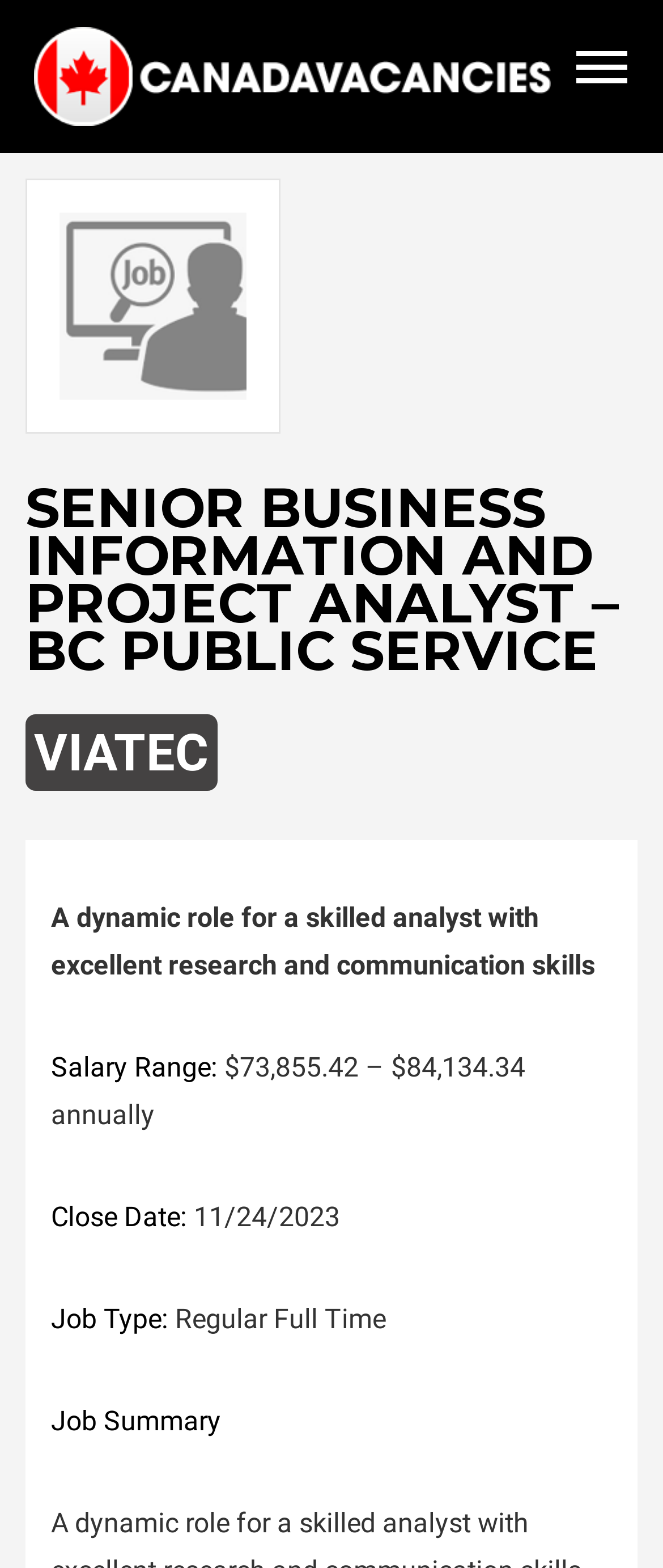Please determine and provide the text content of the webpage's heading.

SENIOR BUSINESS INFORMATION AND PROJECT ANALYST – BC PUBLIC SERVICE